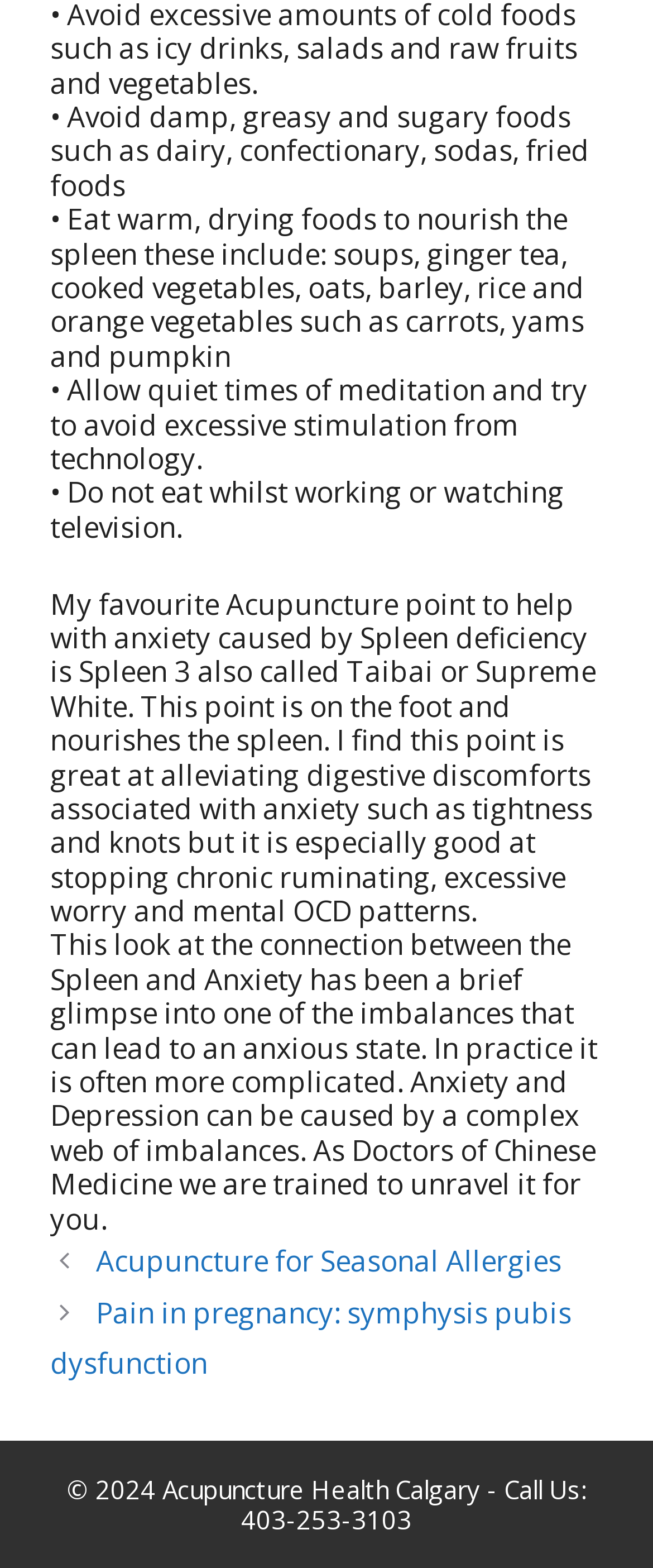Answer this question in one word or a short phrase: What is the topic of the article?

Spleen and Anxiety